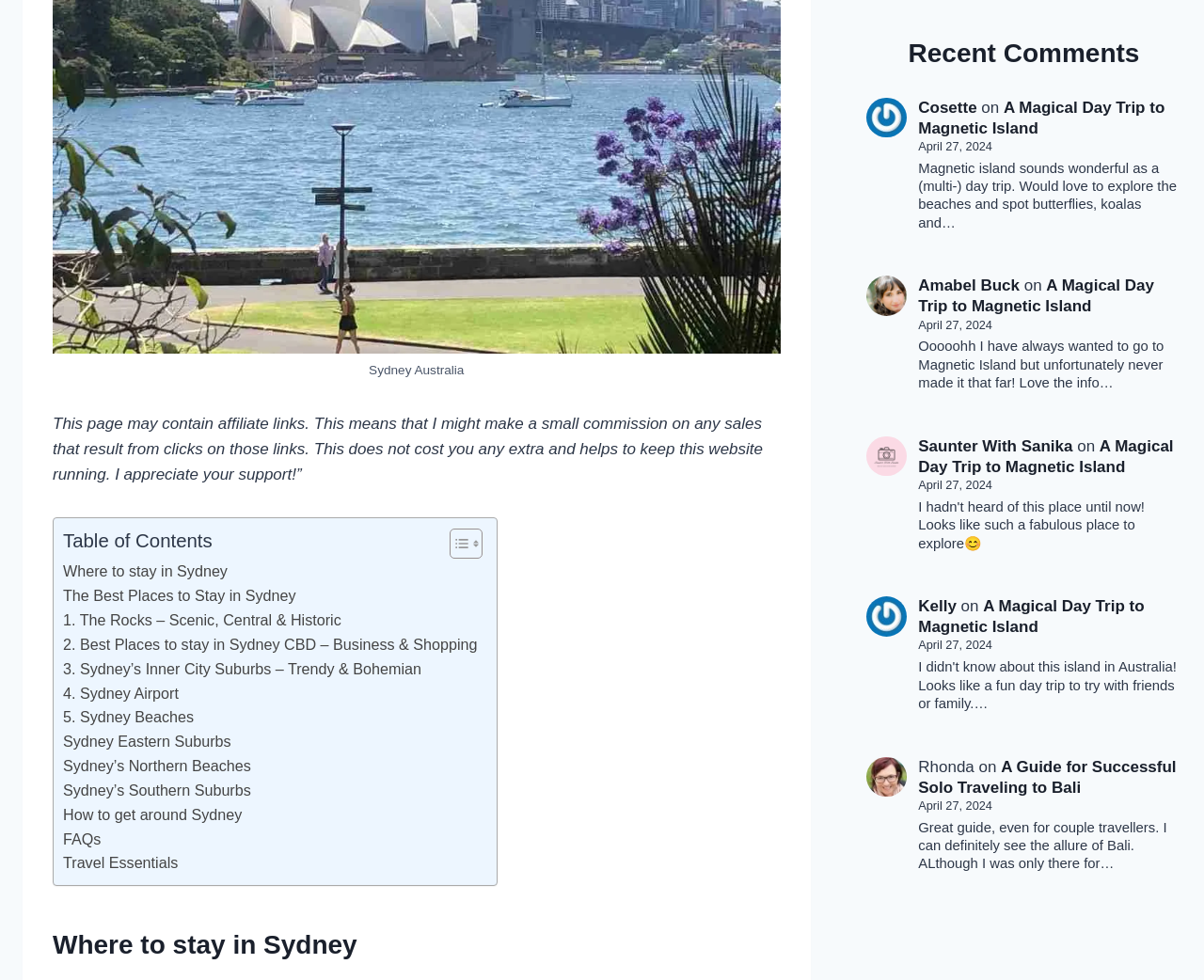Determine the bounding box for the described HTML element: "Travel Essentials". Ensure the coordinates are four float numbers between 0 and 1 in the format [left, top, right, bottom].

[0.052, 0.869, 0.148, 0.894]